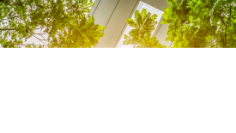What is the primary color of the foliage in the image?
Answer the question with a detailed explanation, including all necessary information.

The caption describes the scene as having a 'lush canopy' and 'fresh green leaves', indicating that the primary color of the foliage in the image is green.